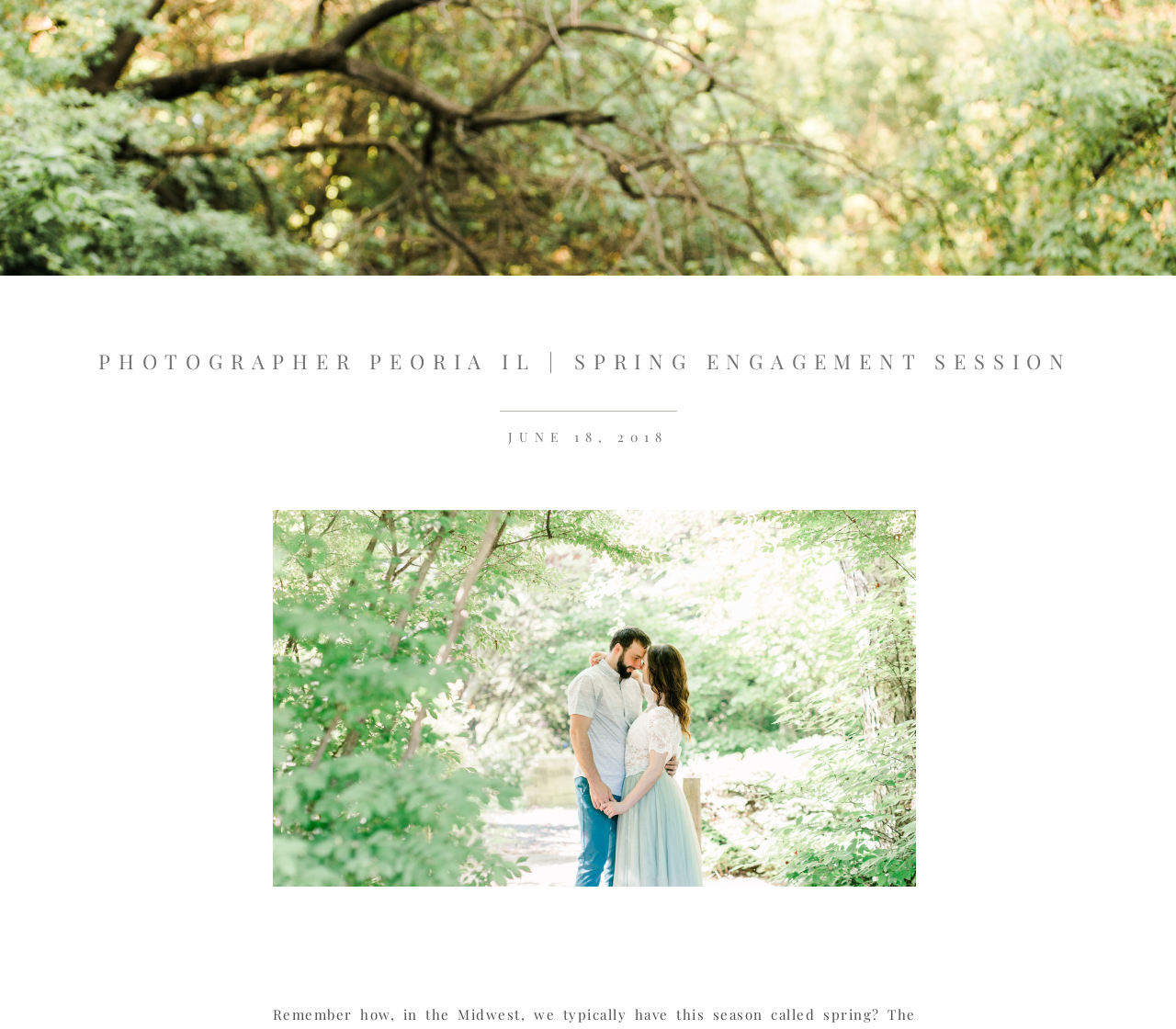Please find the top heading of the webpage and generate its text.

WEDDING PHOTOGRAPHER PEORIA IL STEPHANIE BARTMAN PHOTOGRAPHY